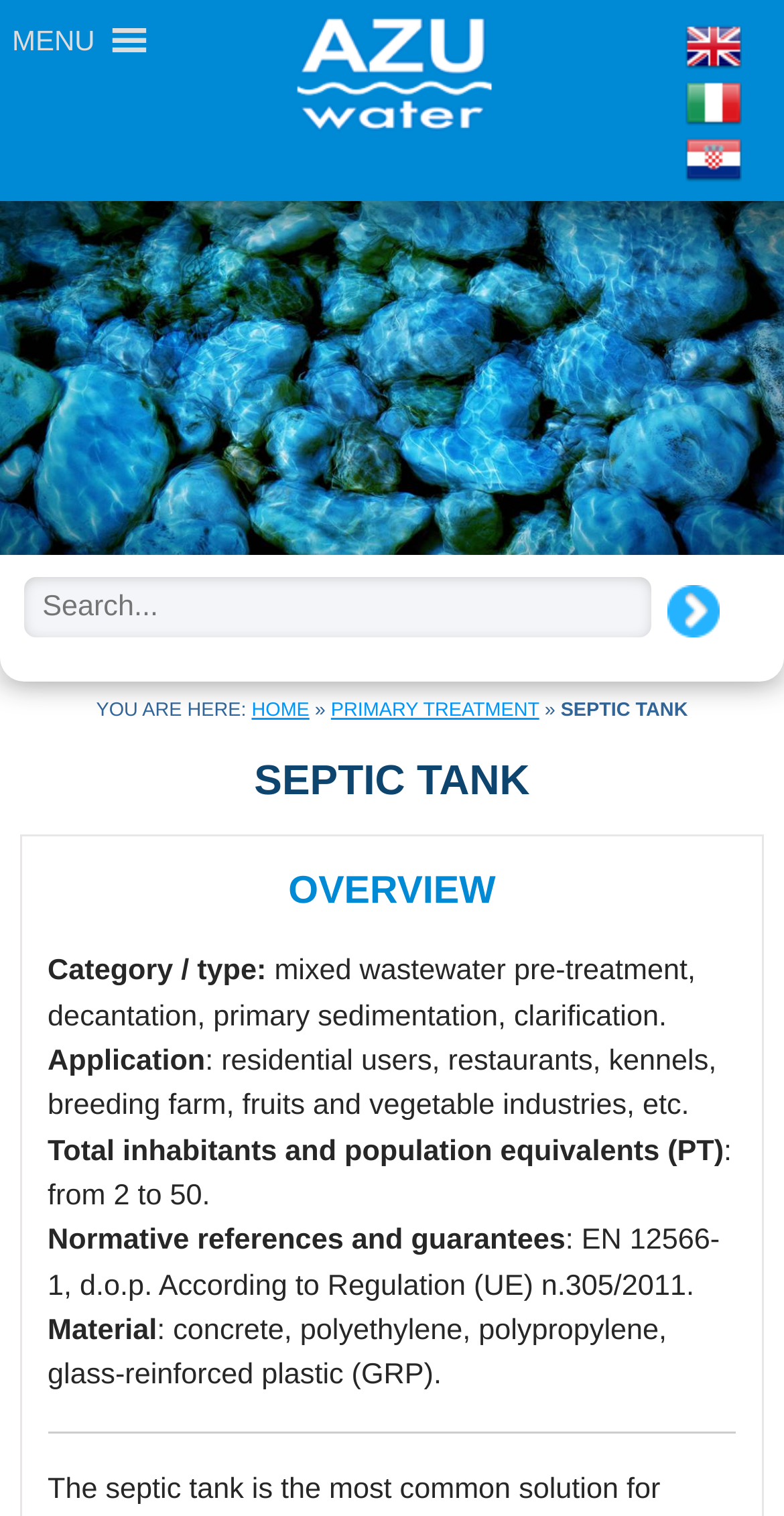How many inhabitants can the septic tank serve?
Provide a comprehensive and detailed answer to the question.

I found the answer by looking at the 'Total inhabitants and population equivalents (PT)' section, which lists 'from 2 to 50.' as the range of inhabitants that the septic tank can serve.